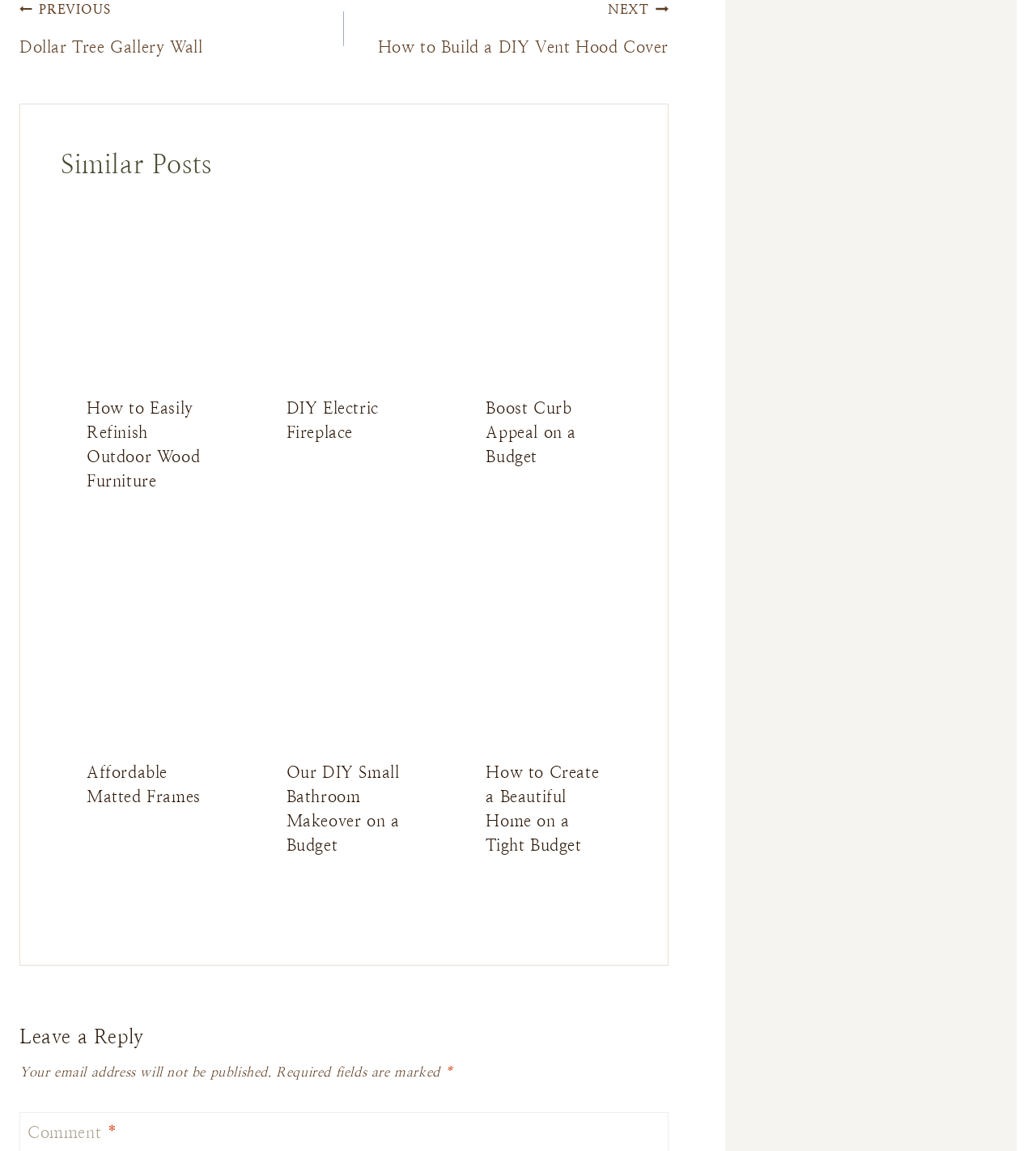Given the description: "DIY Electric Fireplace", determine the bounding box coordinates of the UI element. The coordinates should be formatted as four float numbers between 0 and 1, [left, top, right, bottom].

[0.276, 0.346, 0.366, 0.384]